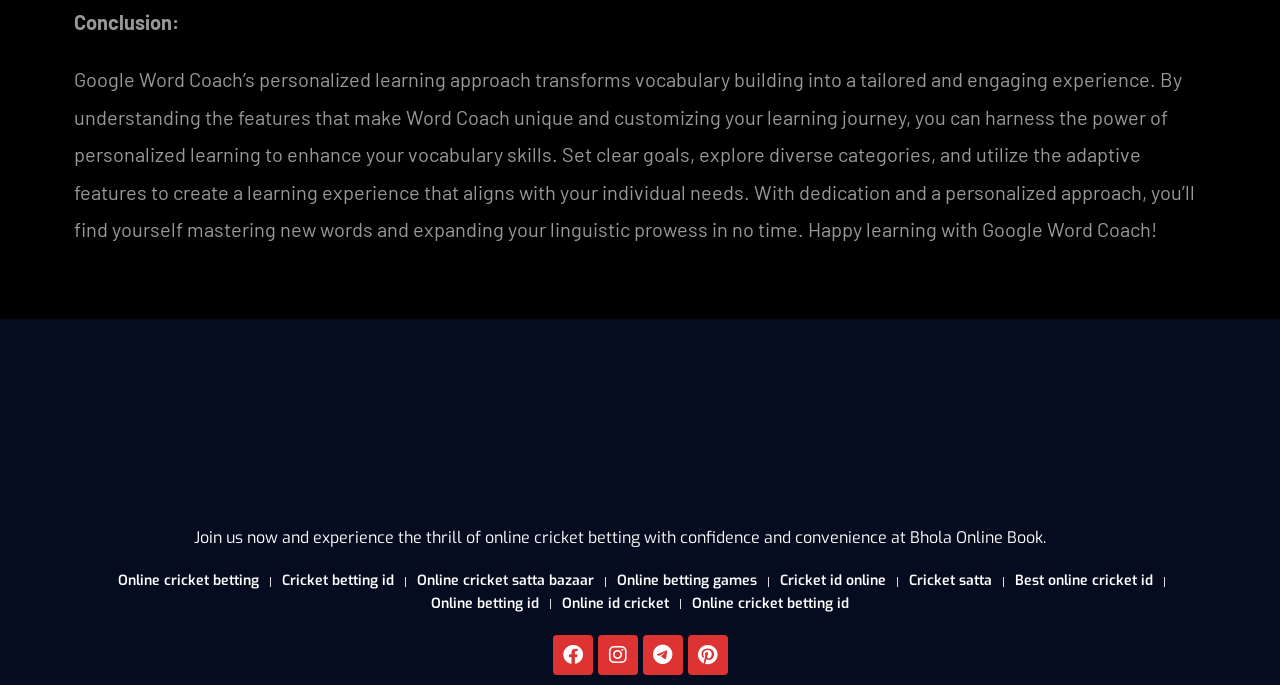What is the purpose of the Google Word Coach mentioned on the webpage?
Look at the image and answer the question with a single word or phrase.

Personalized learning